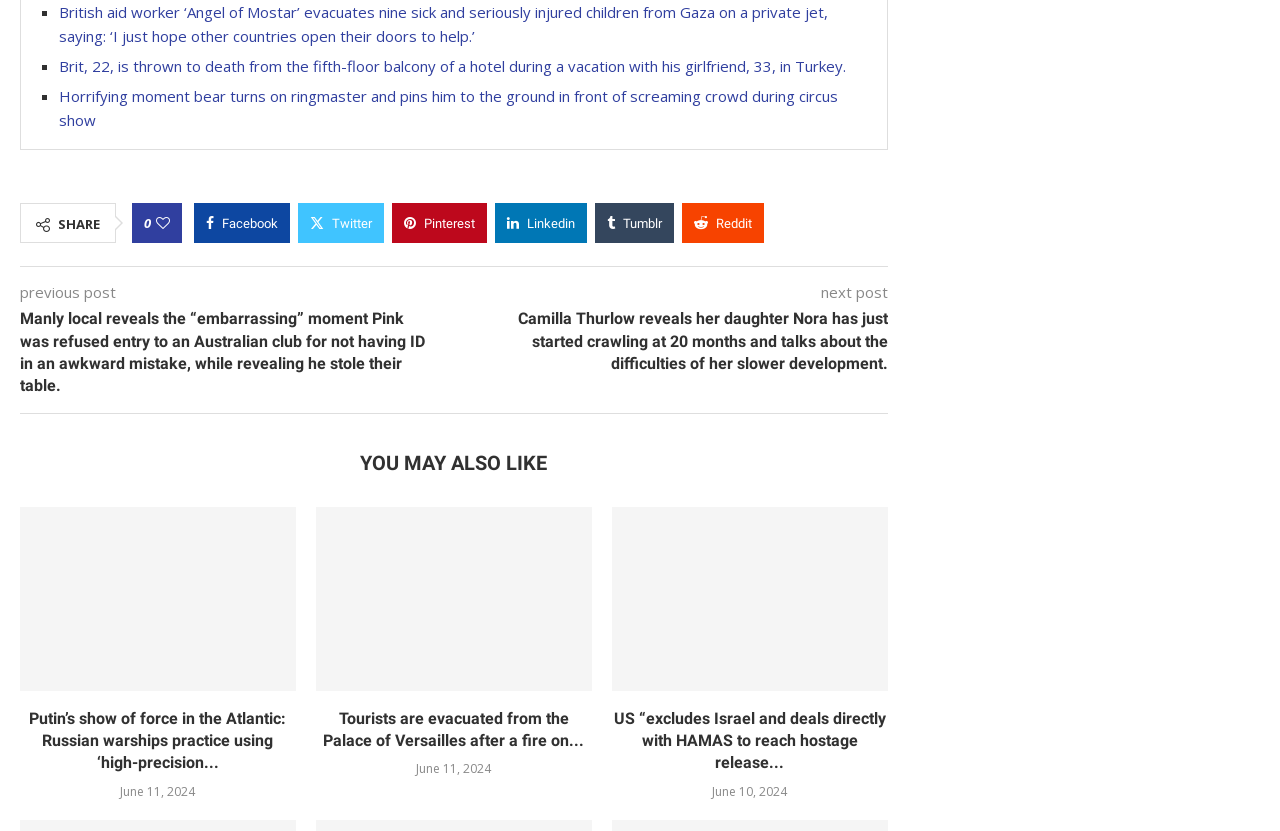Could you find the bounding box coordinates of the clickable area to complete this instruction: "Read the article about Putin's show of force in the Atlantic"?

[0.016, 0.61, 0.231, 0.831]